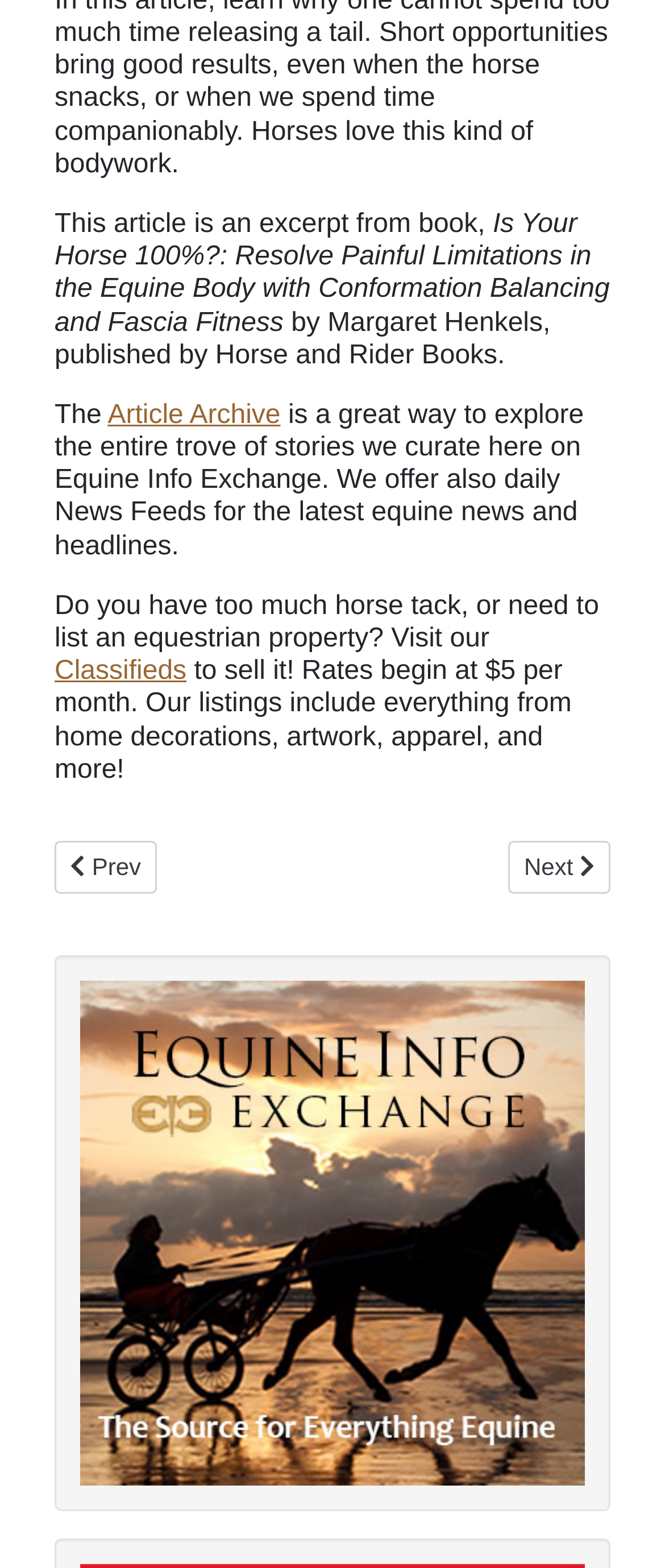Using the provided element description: "title="Equine Info Exchange"", identify the bounding box coordinates. The coordinates should be four floats between 0 and 1 in the order [left, top, right, bottom].

[0.121, 0.777, 0.879, 0.795]